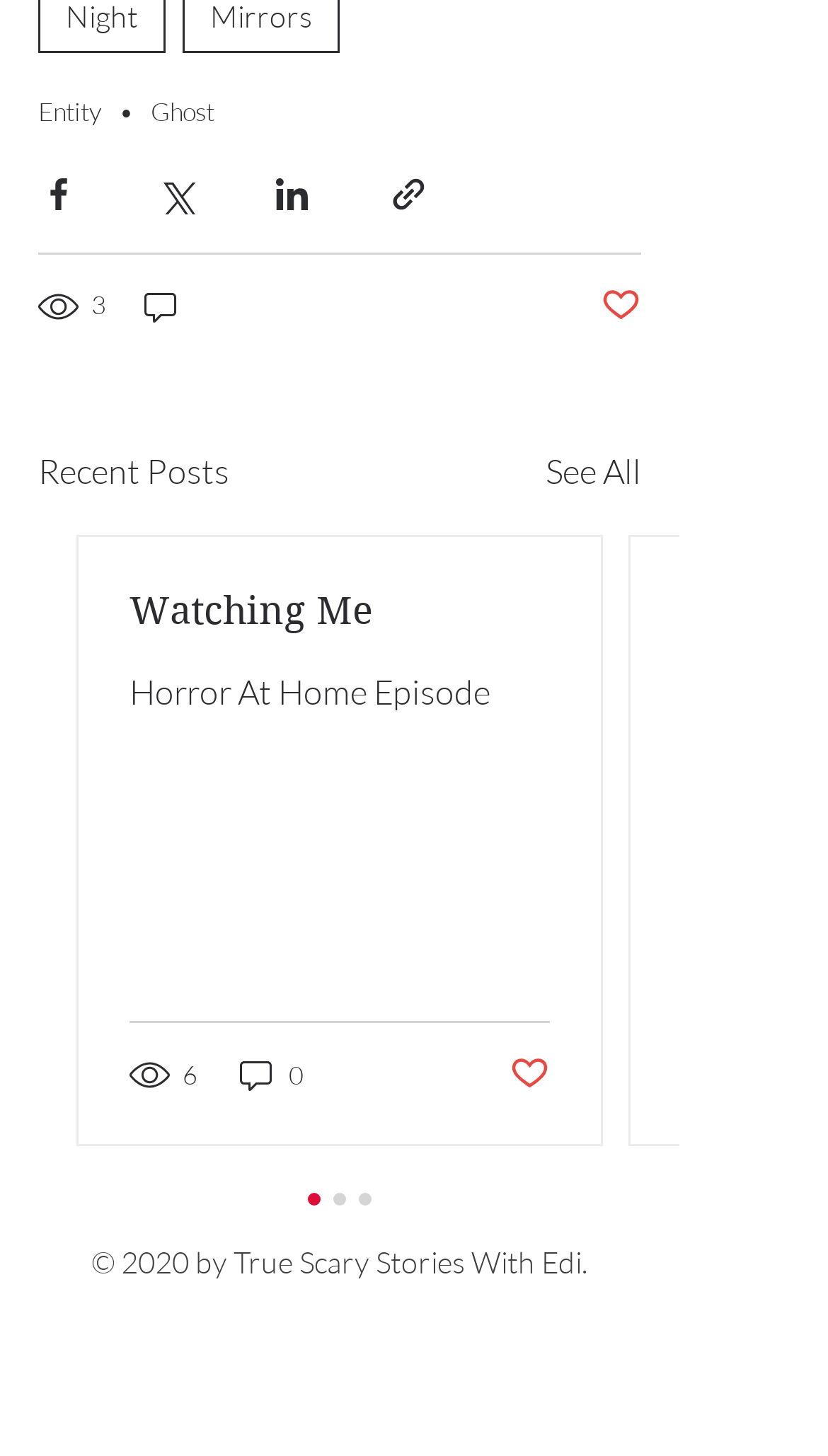Locate and provide the bounding box coordinates for the HTML element that matches this description: "3".

[0.046, 0.195, 0.133, 0.226]